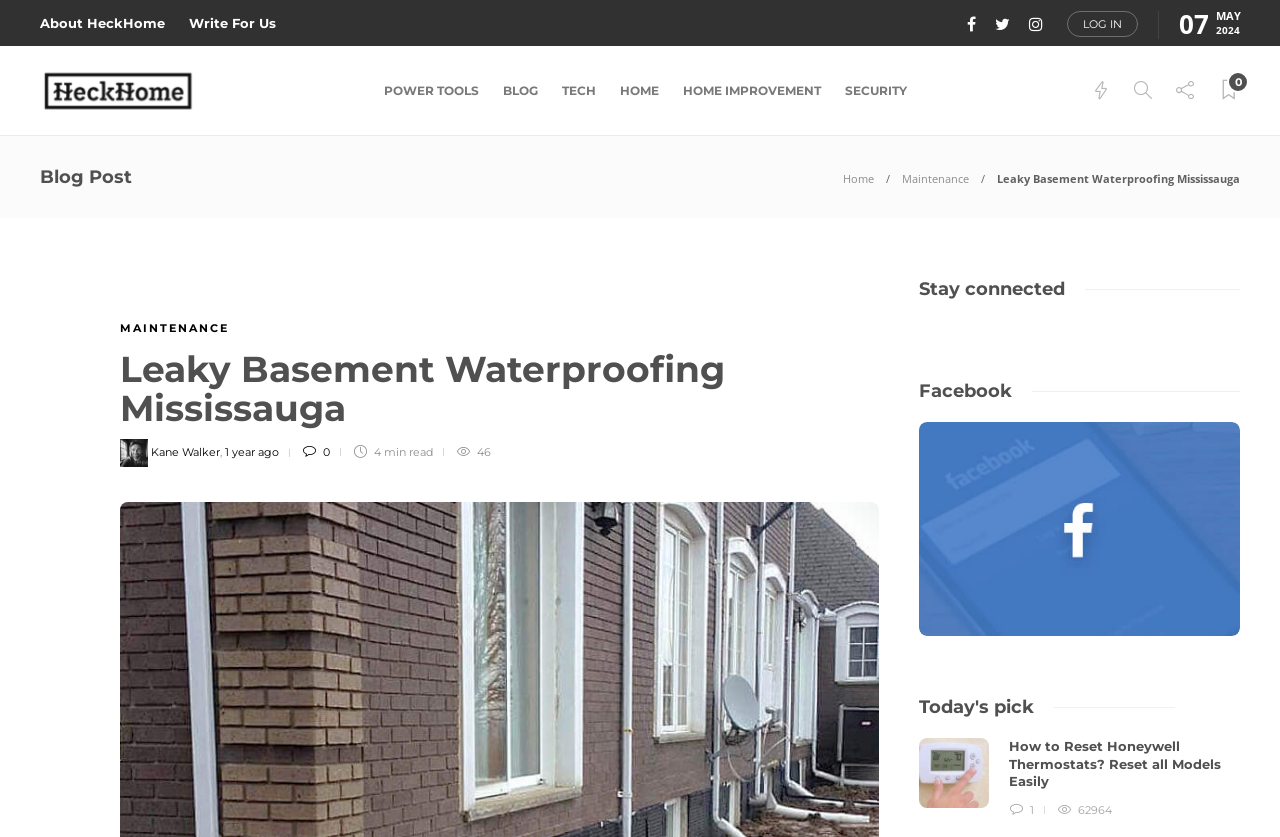What is the date of the blog post?
Answer the question in a detailed and comprehensive manner.

I found the date of the blog post by looking at the top right corner of the webpage, where it says '07' in one line, 'MAY' in the next line, and '2024' in the last line.